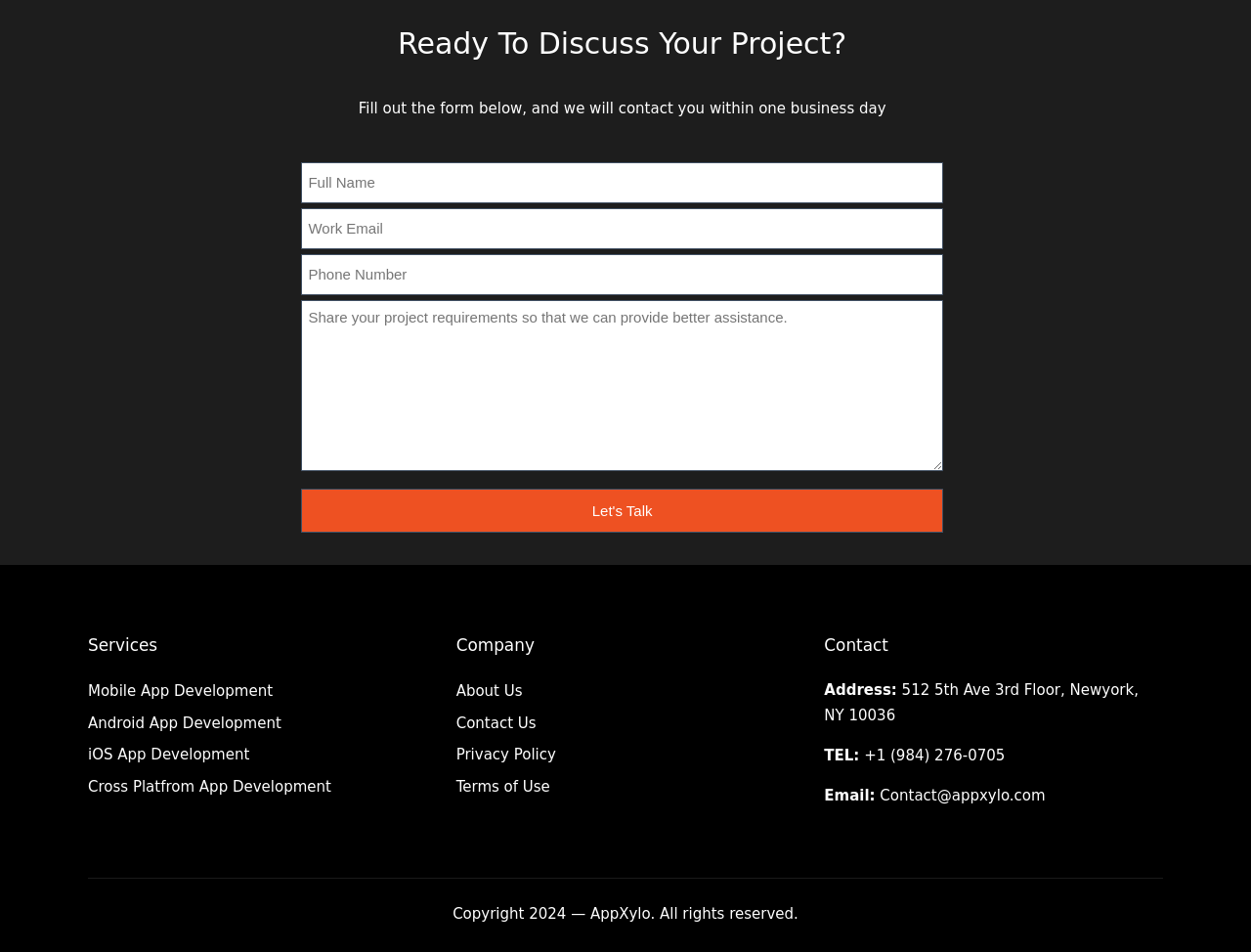What is the copyright year of the company?
Answer the question based on the image using a single word or a brief phrase.

2024